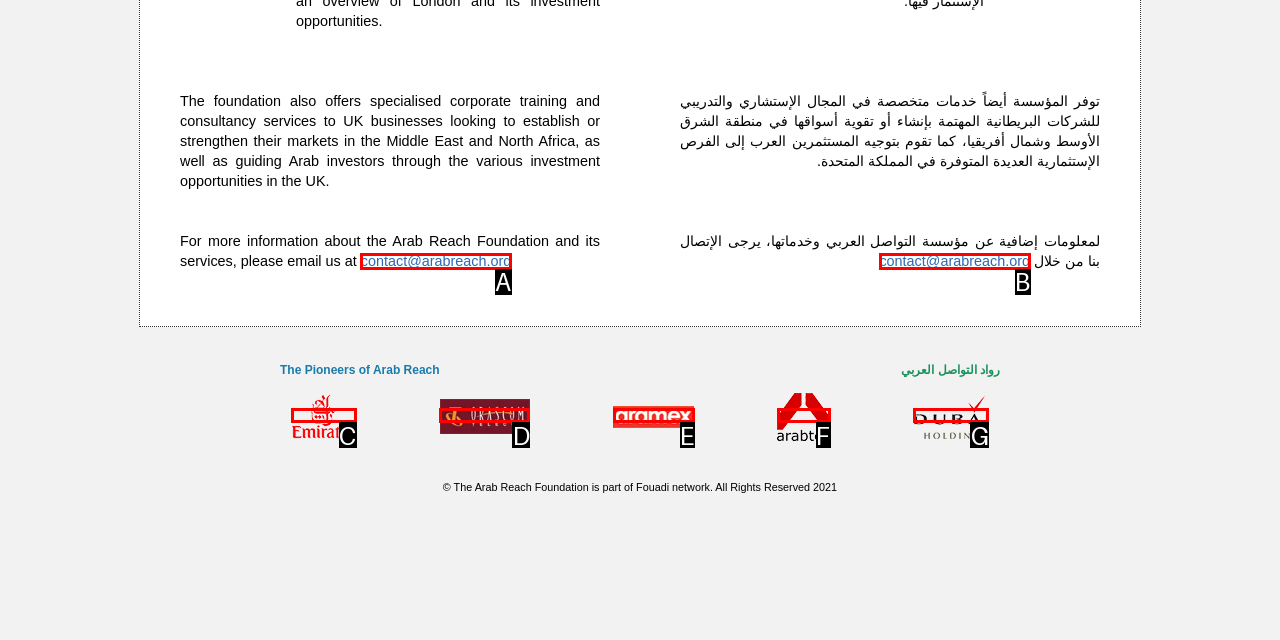Tell me the letter of the HTML element that best matches the description: contact@arabreach.org from the provided options.

A